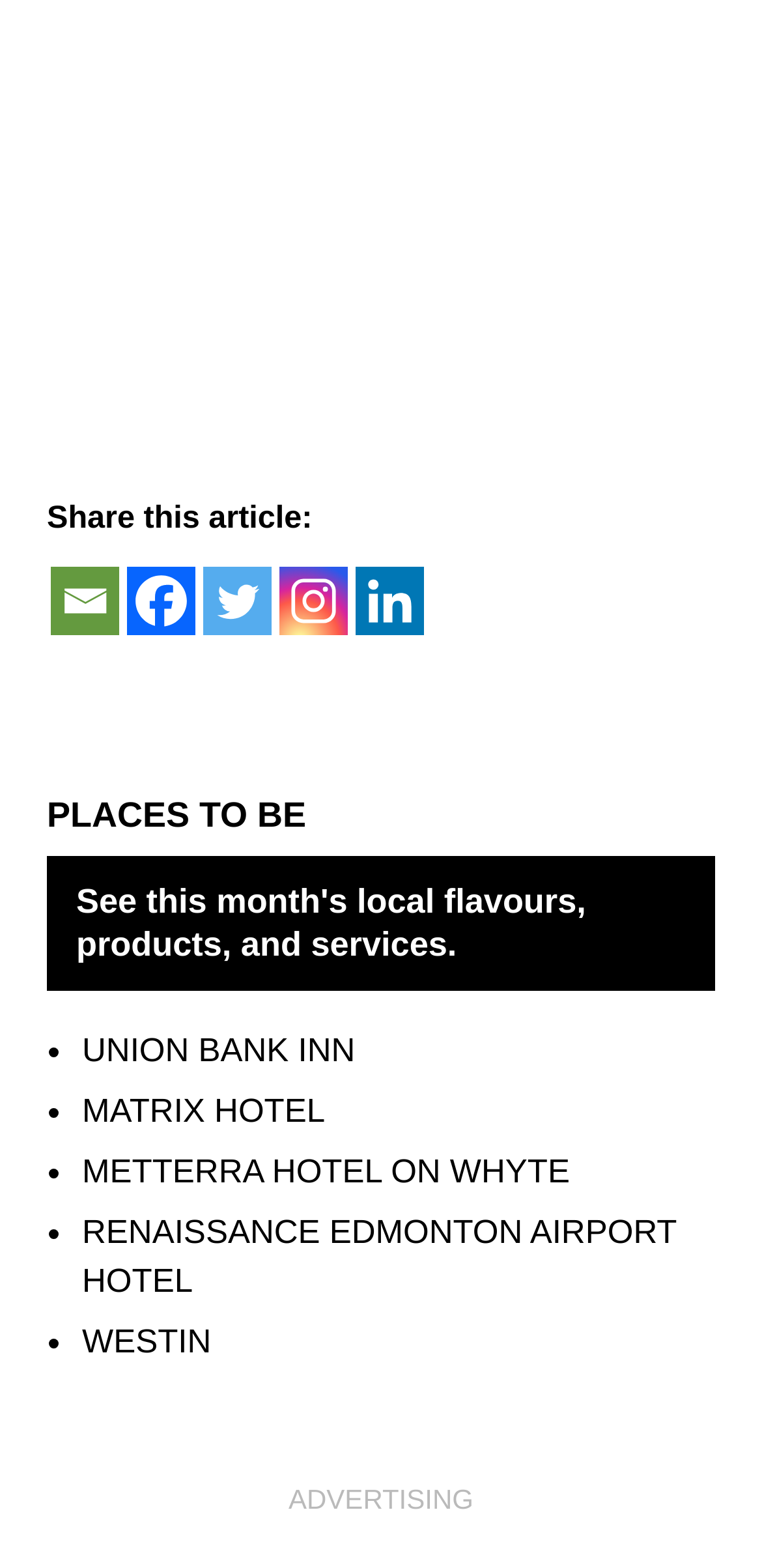Please find the bounding box coordinates of the element that needs to be clicked to perform the following instruction: "Visit UNION BANK INN". The bounding box coordinates should be four float numbers between 0 and 1, represented as [left, top, right, bottom].

[0.108, 0.658, 0.466, 0.682]